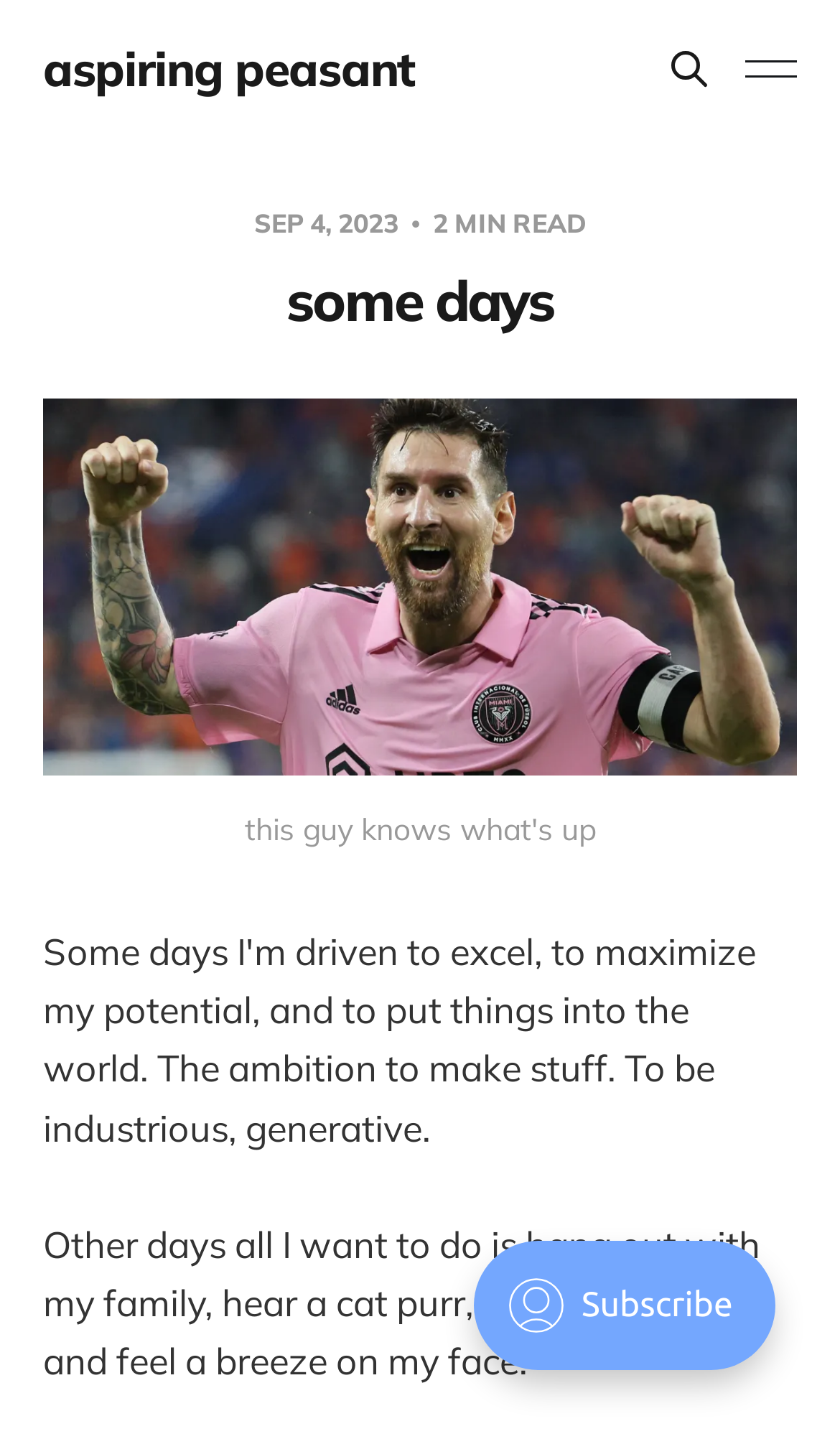Please provide a comprehensive response to the question based on the details in the image: What is the author's aspiration on some days?

I found the text 'some days I'm driven to excel, to maximize my potential, and to put things into the world' in the heading element with bounding box coordinates [0.051, 0.186, 0.949, 0.233] which suggests that the author aspires to excel on some days.